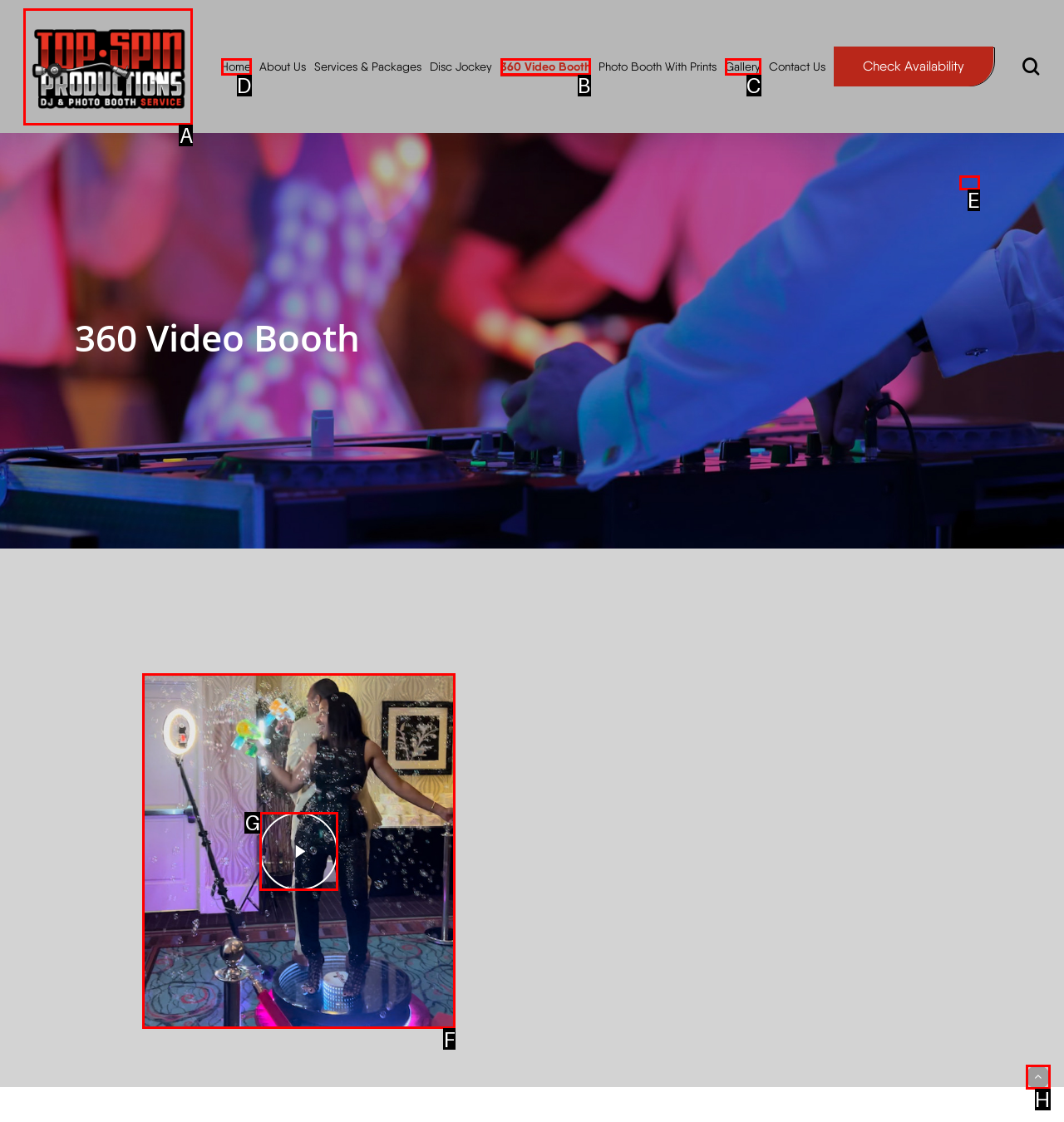Identify the letter of the option to click in order to Go to Home page. Answer with the letter directly.

D